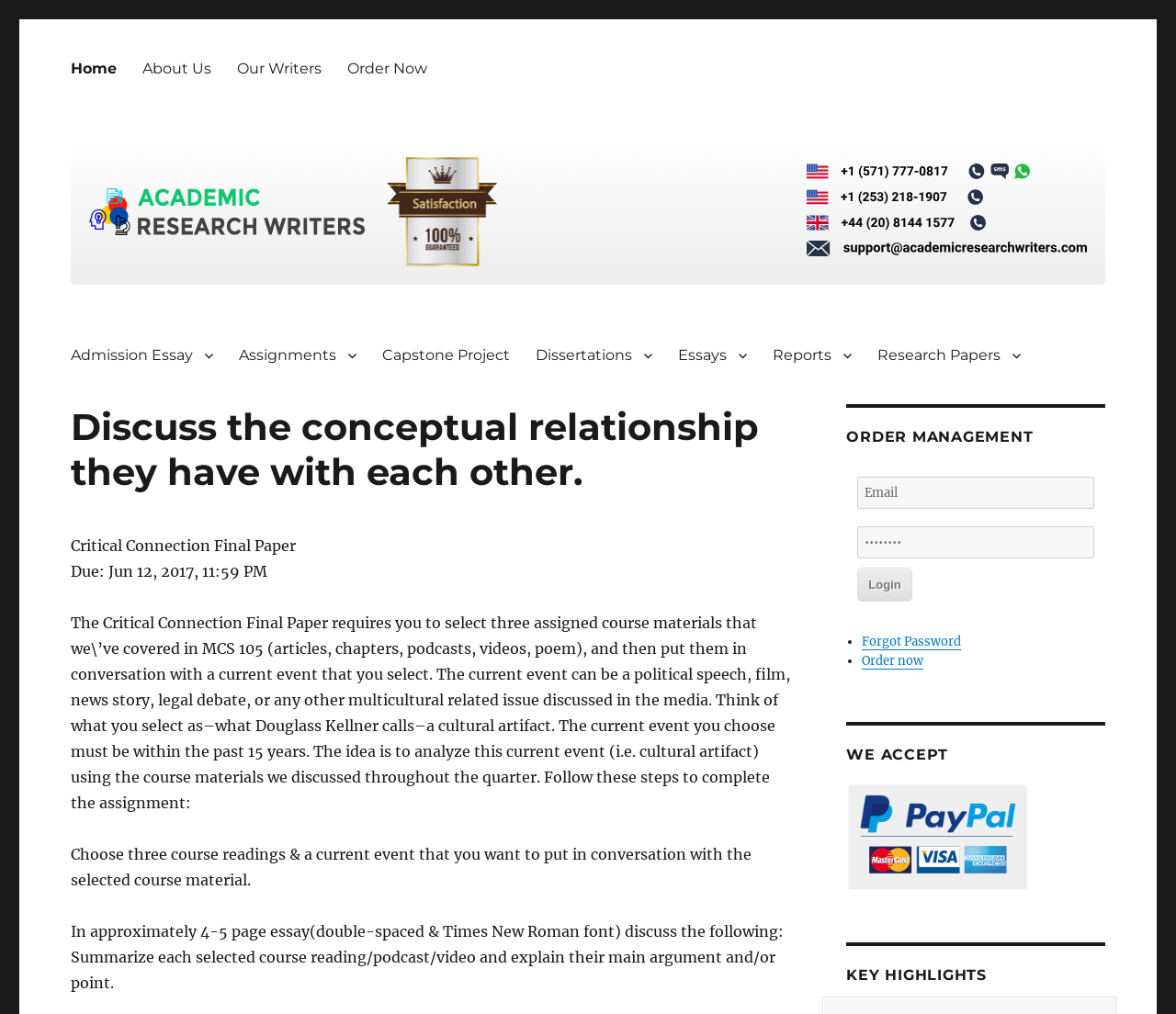Identify the bounding box coordinates for the region of the element that should be clicked to carry out the instruction: "Click on the 'Login' button". The bounding box coordinates should be four float numbers between 0 and 1, i.e., [left, top, right, bottom].

[0.729, 0.559, 0.776, 0.593]